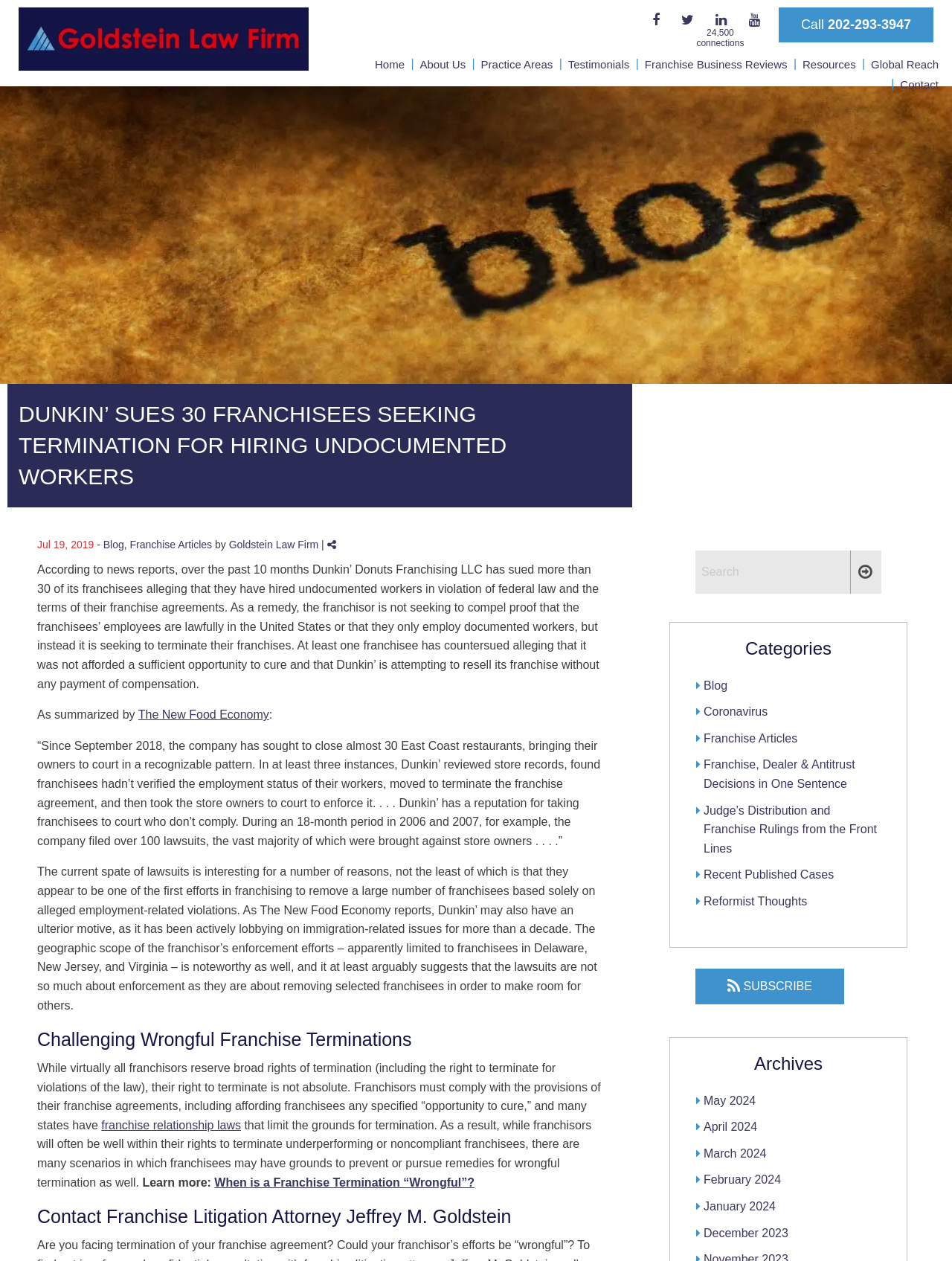Specify the bounding box coordinates for the region that must be clicked to perform the given instruction: "Call the phone number".

[0.841, 0.012, 0.957, 0.027]